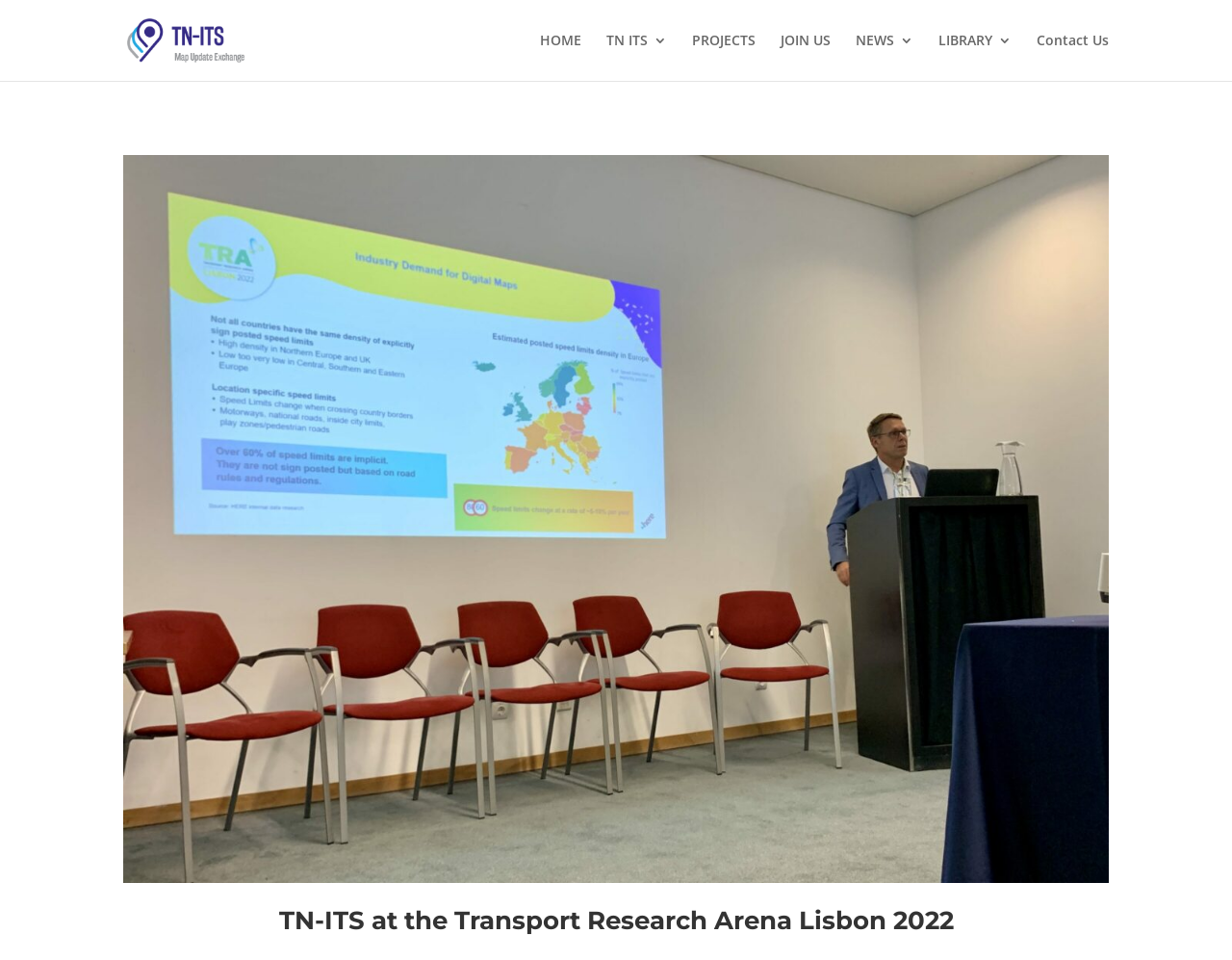How many main navigation links are there?
Examine the image closely and answer the question with as much detail as possible.

There are 7 main navigation links on the webpage, which are 'HOME', 'TN ITS 3', 'PROJECTS', 'JOIN US', 'NEWS 3', 'LIBRARY 3', and 'Contact Us'.